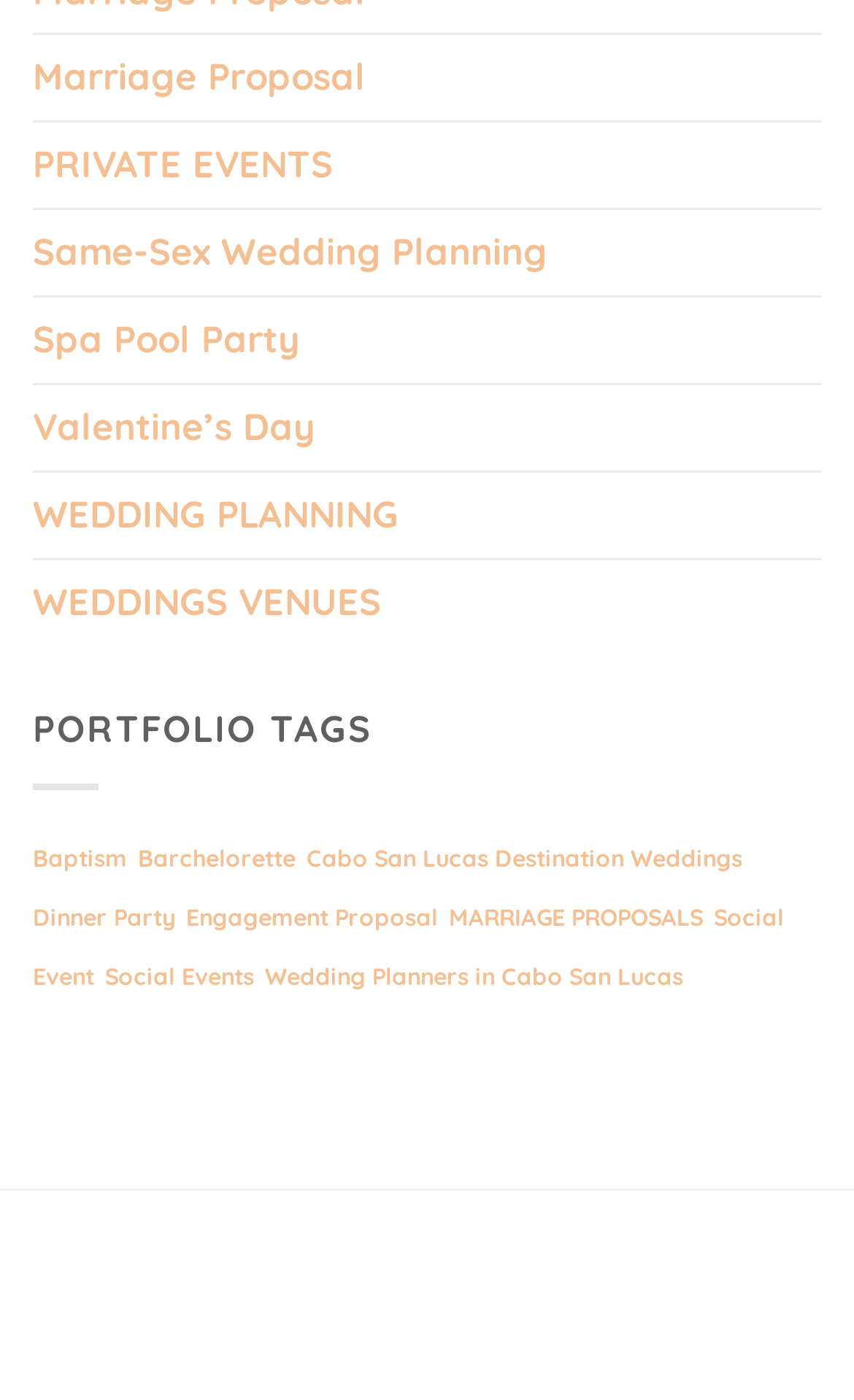What is the category of the link 'Dinner Party'?
Using the image provided, answer with just one word or phrase.

Social Event